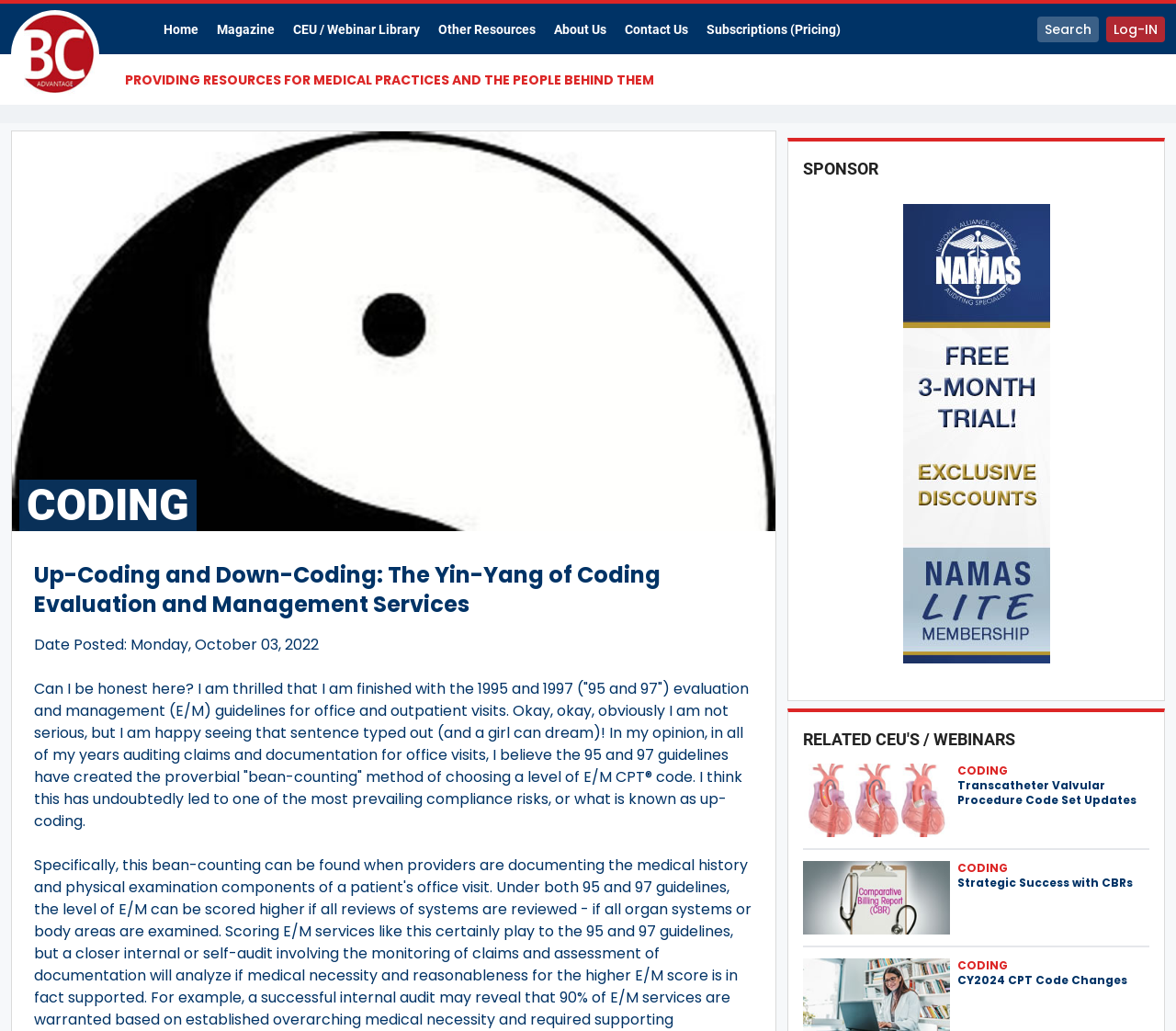What is the category of the article 'Transcatheter Valvular Procedure Code Set Updates'?
Give a comprehensive and detailed explanation for the question.

The link element with the description 'Transcatheter Valvular Procedure Code Set Updates' is located near a StaticText element with the description 'CODING', suggesting that the article belongs to the CODING category.